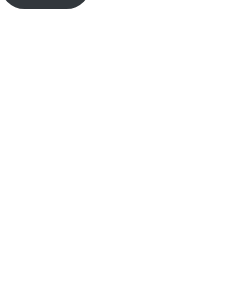Where can customers buy the SMEG hand blender?
Please provide a single word or phrase answer based on the image.

Selfridges